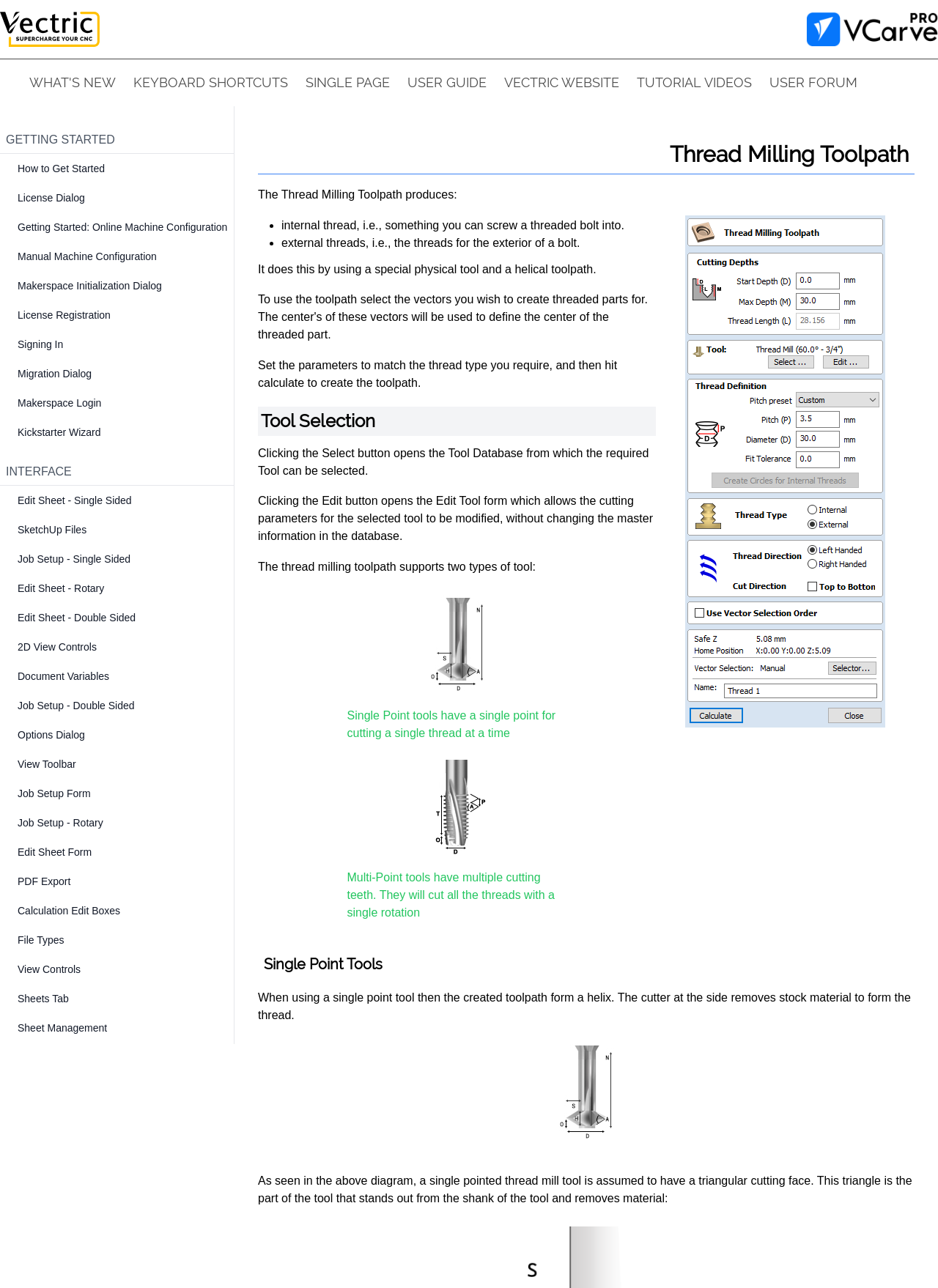Provide the bounding box coordinates for the UI element that is described as: "Job Setup - Double Sided".

[0.012, 0.539, 0.15, 0.557]